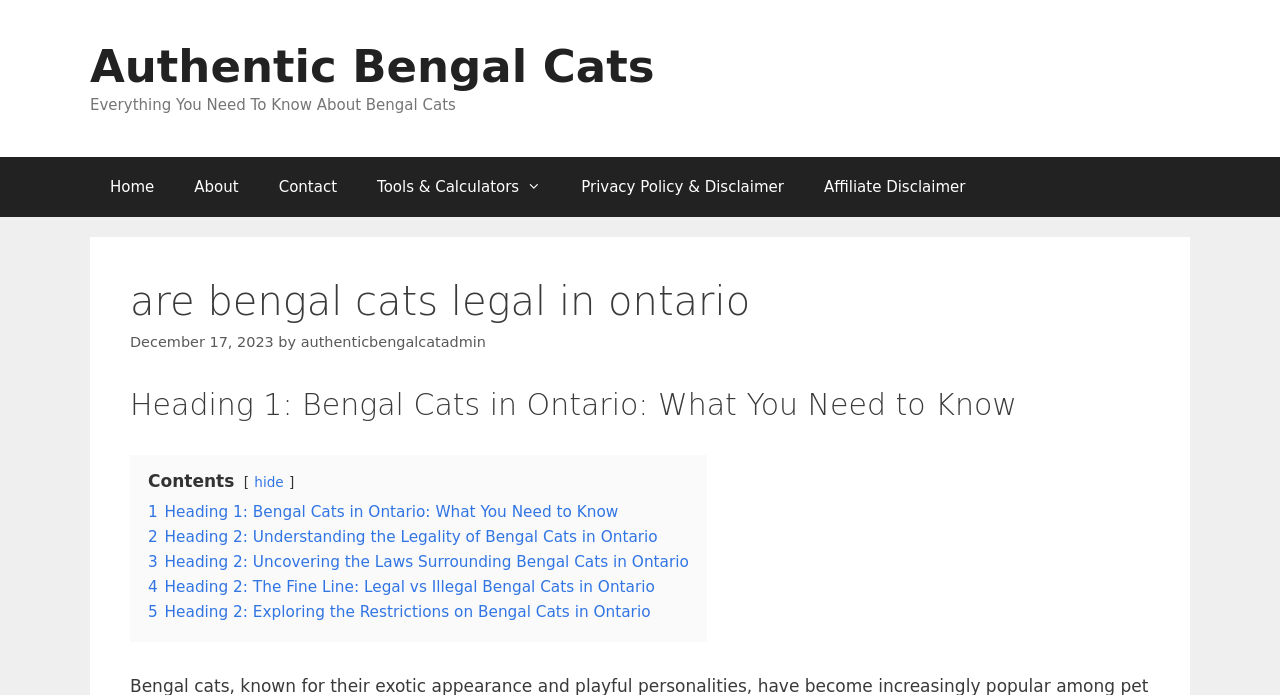Please locate the clickable area by providing the bounding box coordinates to follow this instruction: "read about Bengal Cats in Ontario".

[0.102, 0.398, 0.898, 0.467]